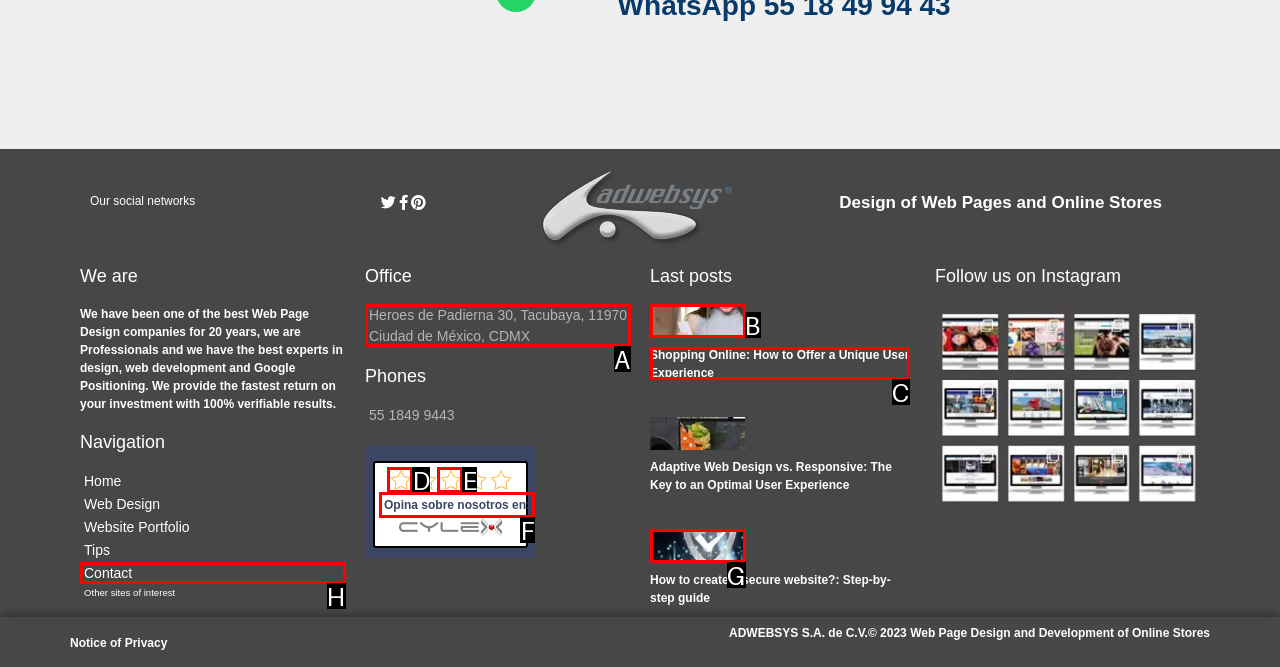From the given choices, determine which HTML element aligns with the description: Opina sobre nosotros en: Respond with the letter of the appropriate option.

F